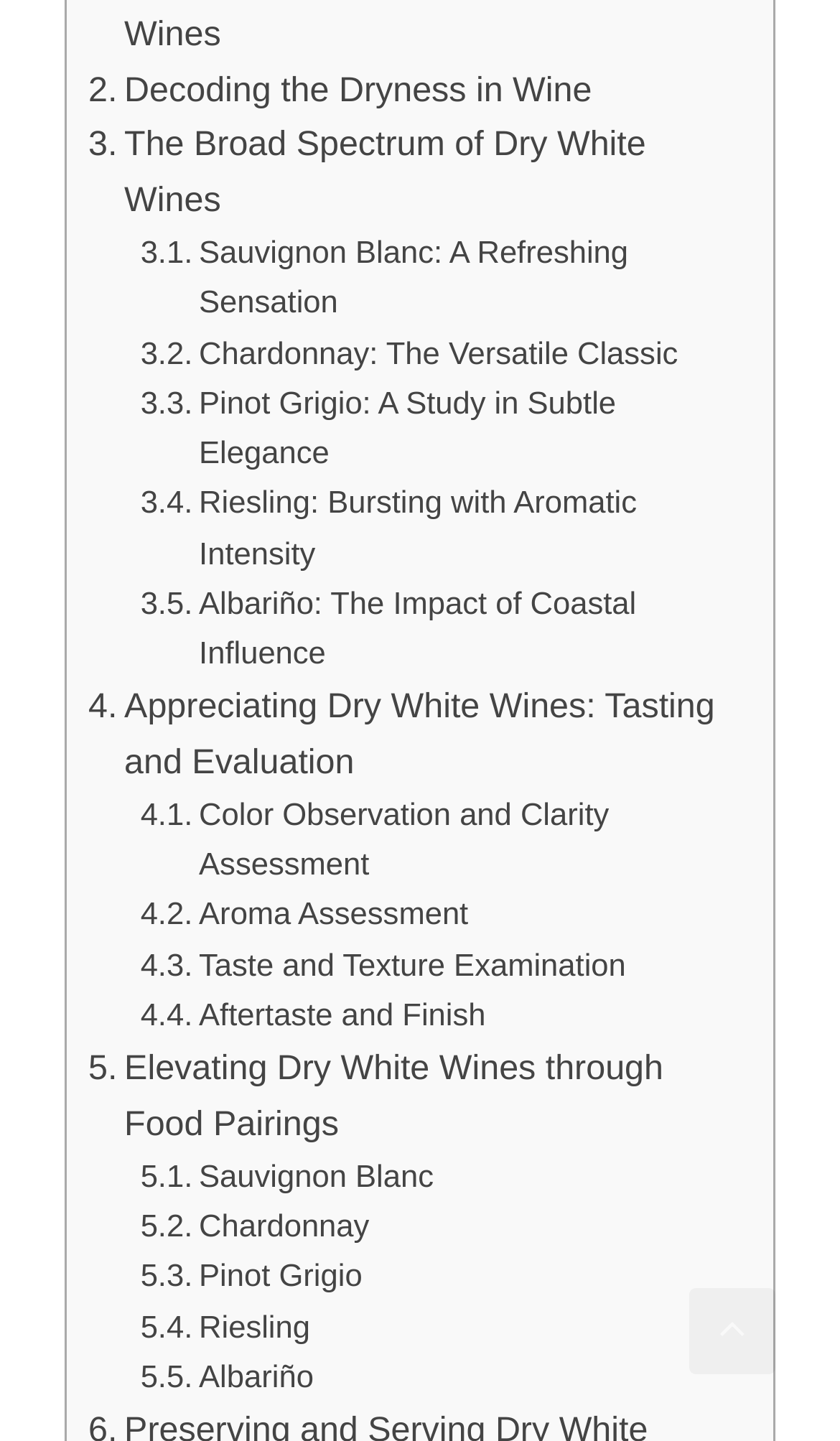Observe the image and answer the following question in detail: What is the focus of the webpage?

The focus of the webpage is on dry white wines, which is indicated by the various links and topics discussed on the webpage, including the characteristics, tasting, and food pairing of different dry white wine types.